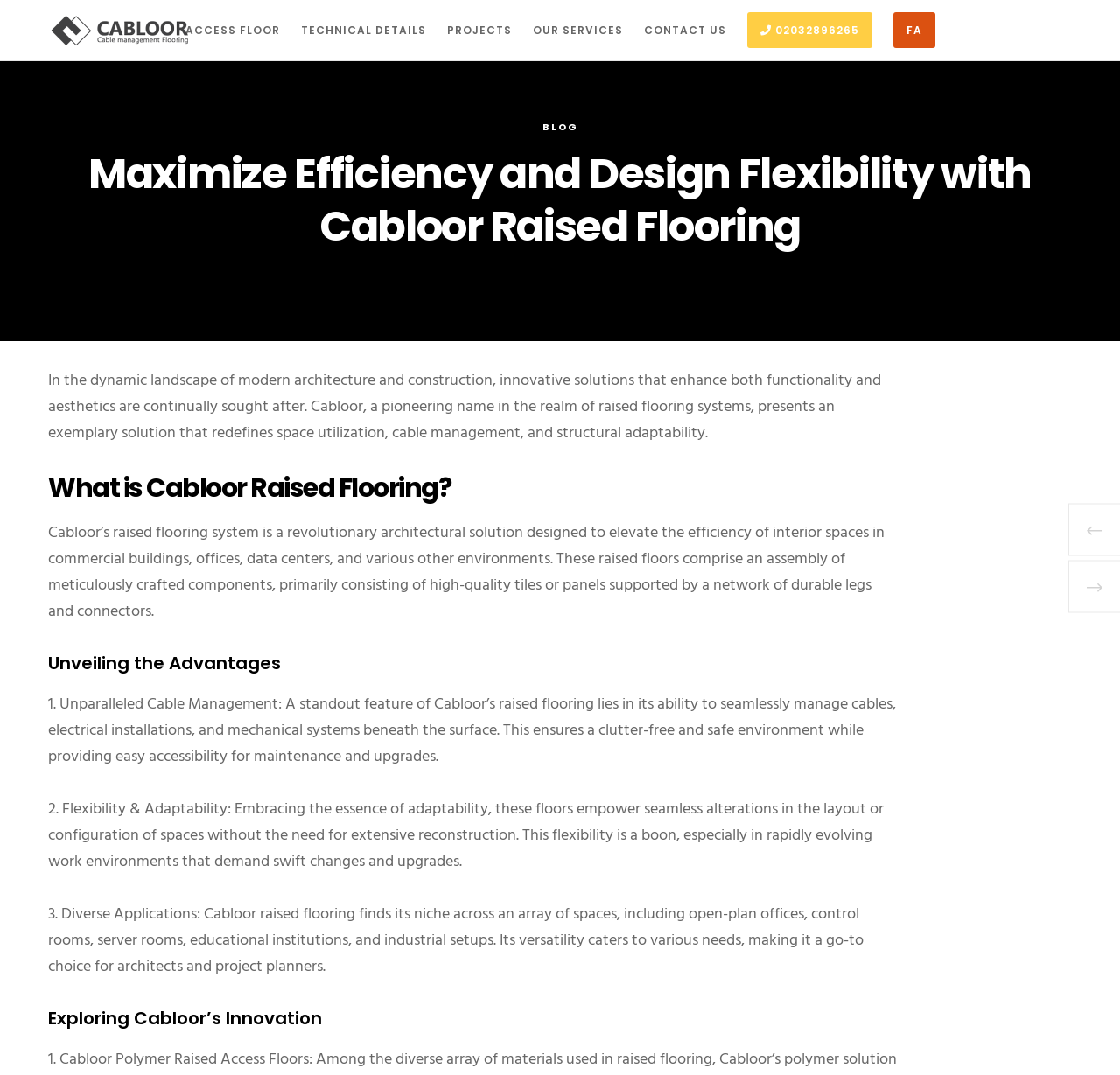Please identify the primary heading of the webpage and give its text content.

Maximize Efficiency and Design Flexibility with Cabloor Raised Flooring